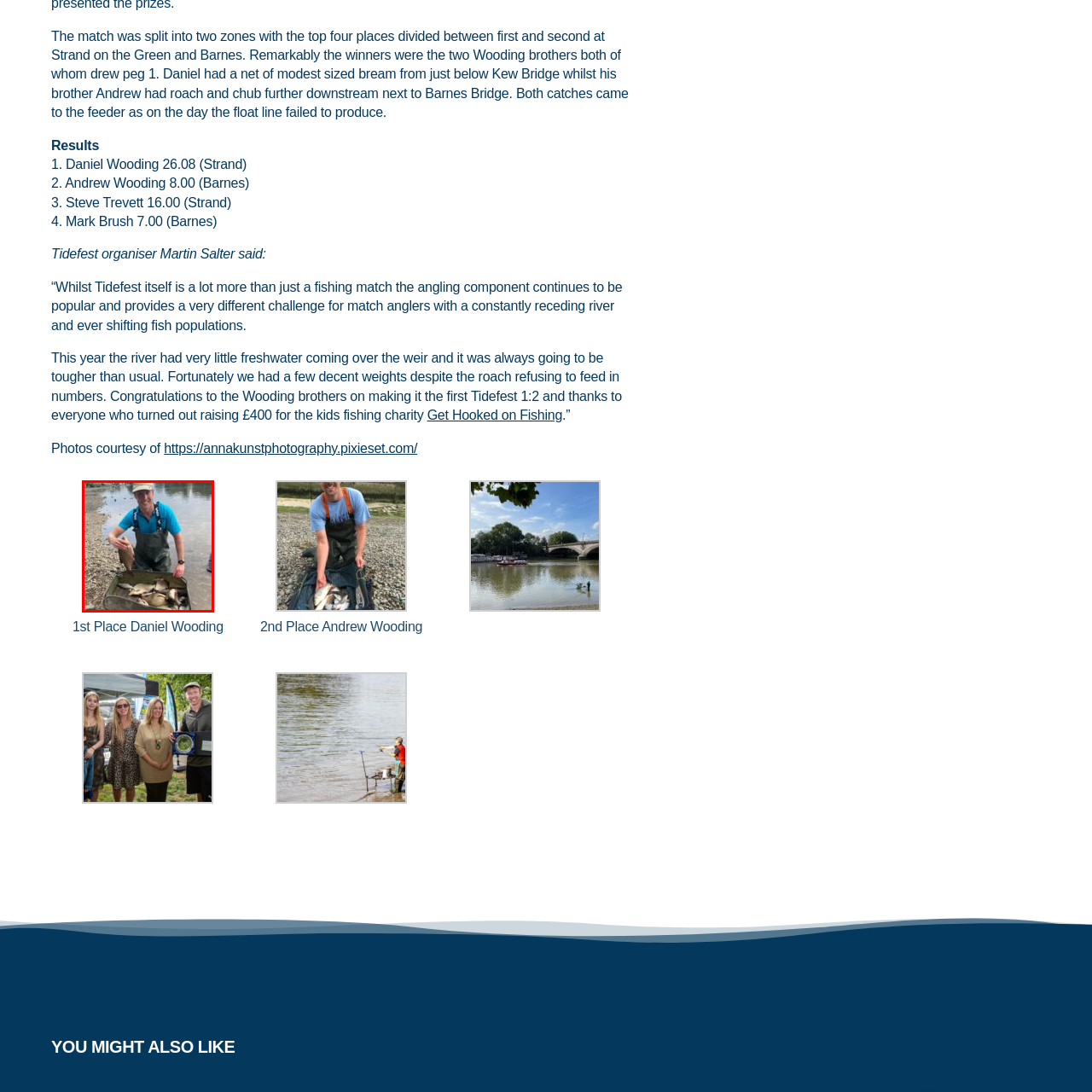What is in the net beside the angler?
Examine the image highlighted by the red bounding box and answer briefly with one word or a short phrase.

Several more fish